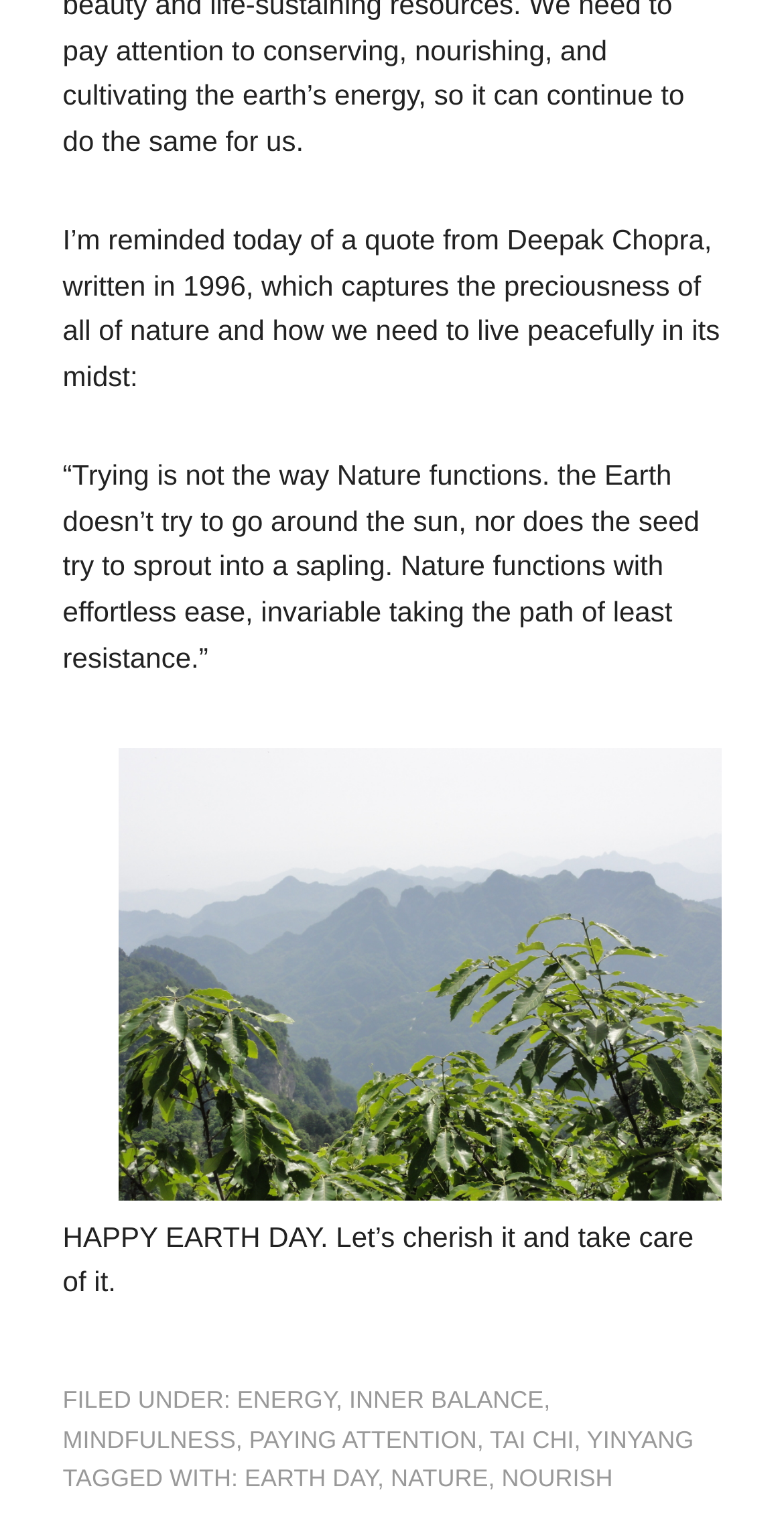Please determine the bounding box coordinates of the element's region to click for the following instruction: "explore the link to ENERGY".

[0.302, 0.916, 0.428, 0.934]